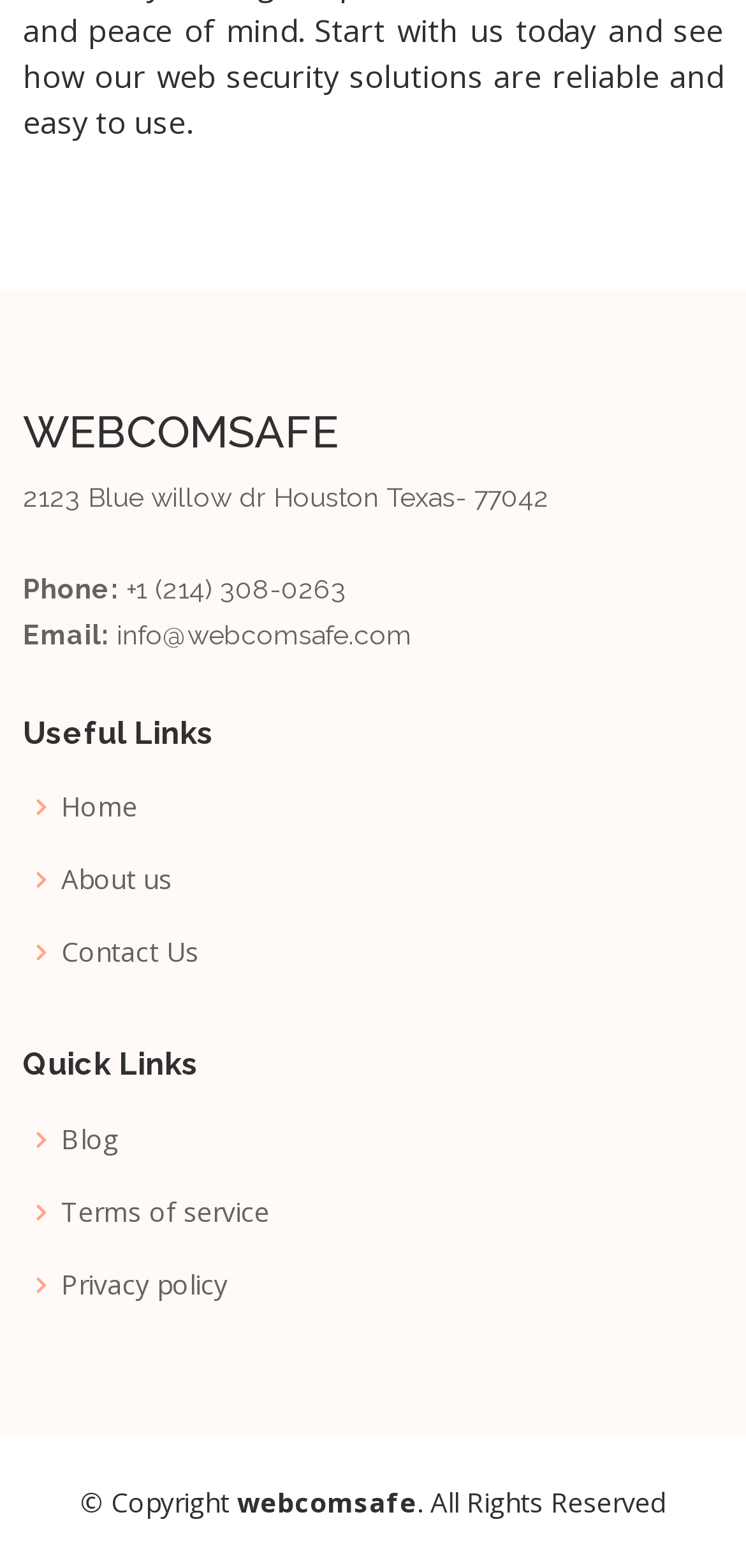What is the company's address?
Please look at the screenshot and answer using one word or phrase.

2123 Blue willow dr Houston Texas- 77042